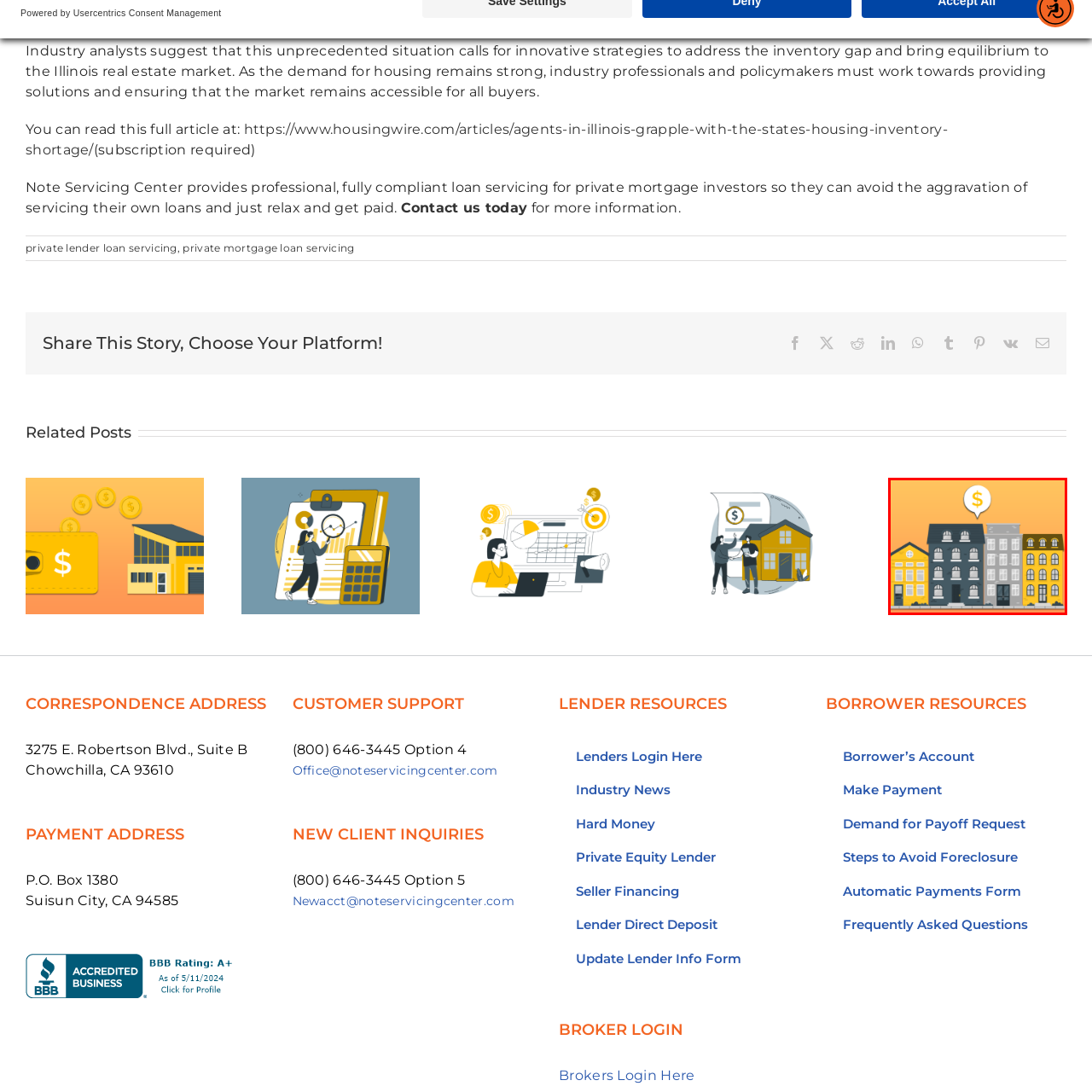What symbol is contained in the speech bubble?
Please analyze the image within the red bounding box and offer a comprehensive answer to the question.

The speech bubble positioned above the buildings contains a dollar sign, which symbolizes financial aspects related to real estate.